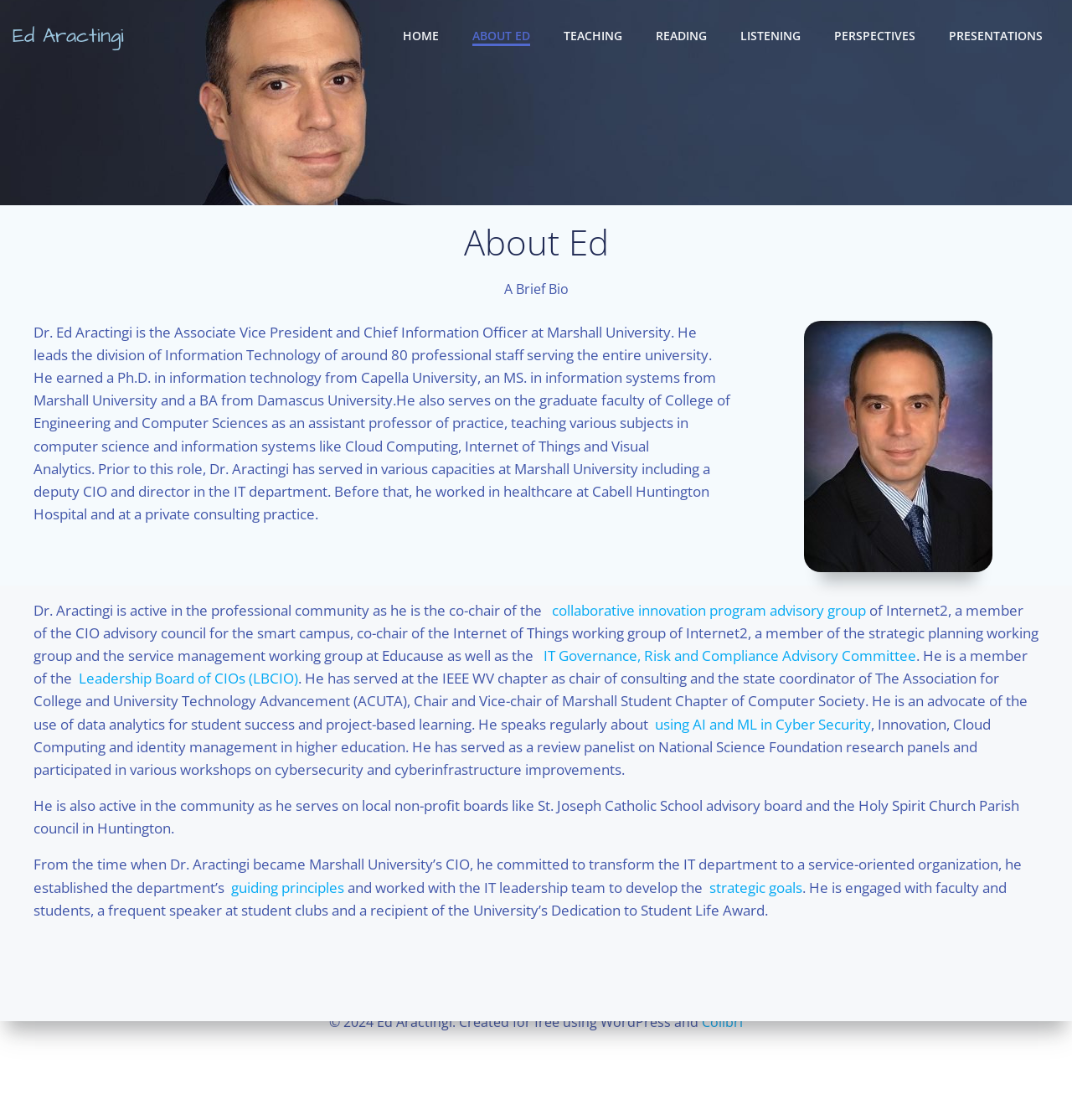Please specify the bounding box coordinates in the format (top-left x, top-left y, bottom-right x, bottom-right y), with values ranging from 0 to 1. Identify the bounding box for the UI component described as follows: Ed Aractingi

[0.012, 0.018, 0.116, 0.045]